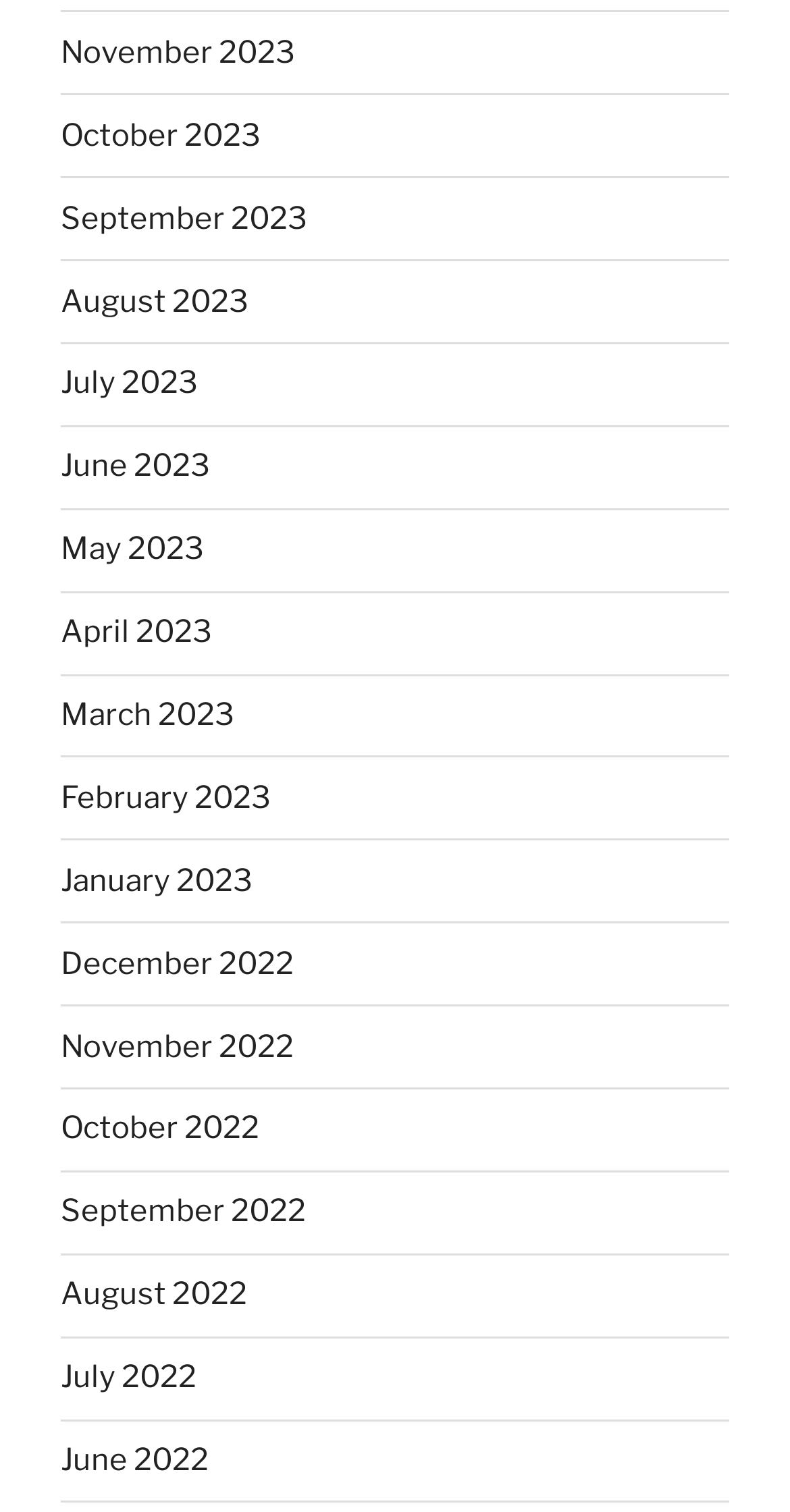Highlight the bounding box coordinates of the element that should be clicked to carry out the following instruction: "View November 2023". The coordinates must be given as four float numbers ranging from 0 to 1, i.e., [left, top, right, bottom].

[0.077, 0.023, 0.374, 0.047]